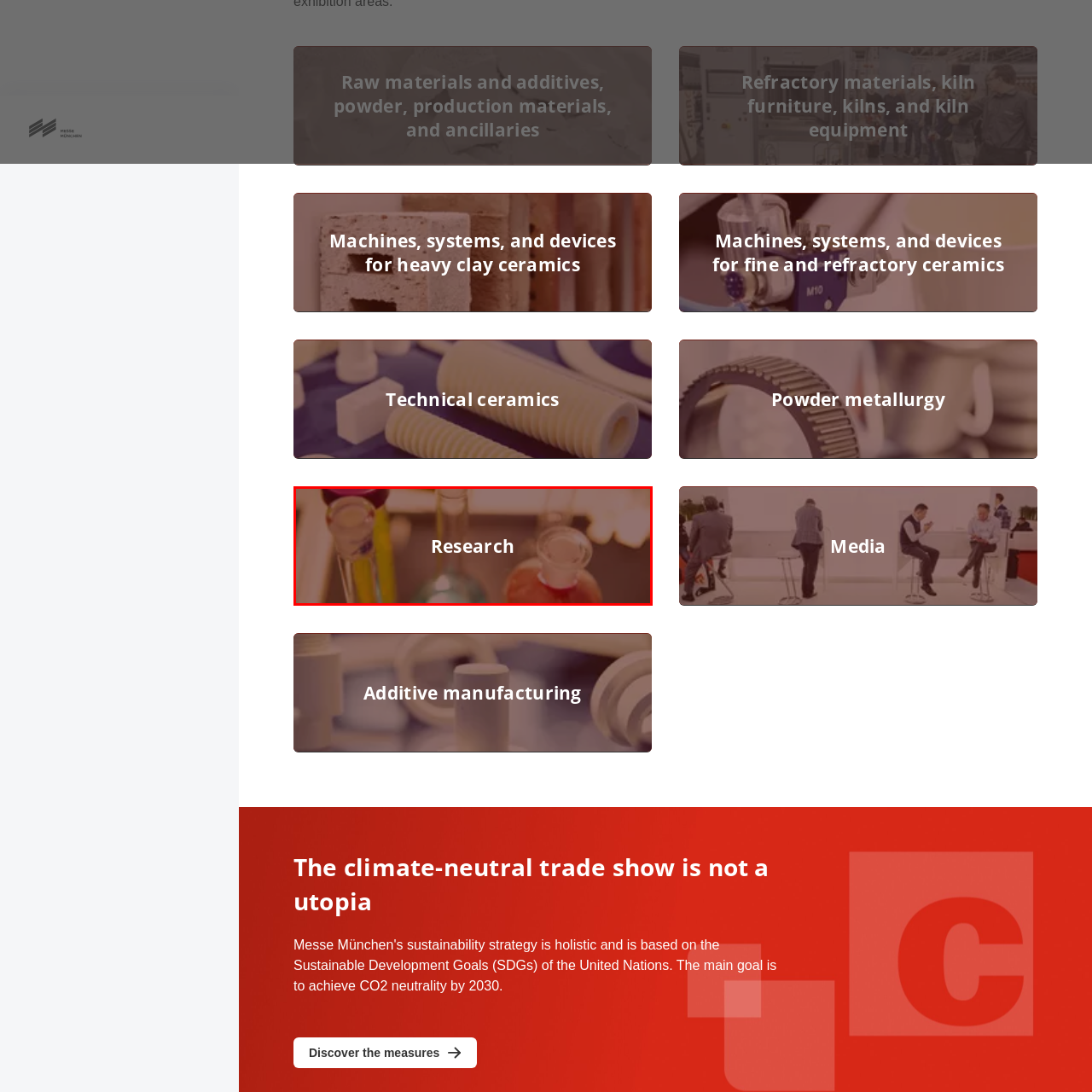Thoroughly describe the scene captured inside the red-bordered section of the image.

The image features a captivating visual arrangement of laboratory glassware, prominently displaying various flasks and beakers filled with colorful liquids. The blurred background emphasizes the primary focus on the scientific equipment, contributing to an atmosphere of research and experimentation. At the center of the image is the bold text "Research," conveying a strong message about the importance of scientific inquiry and innovation. This image likely represents an initiative or section dedicated to advancing research in a relevant field, possibly linked to discussions or events surrounding scientific developments.